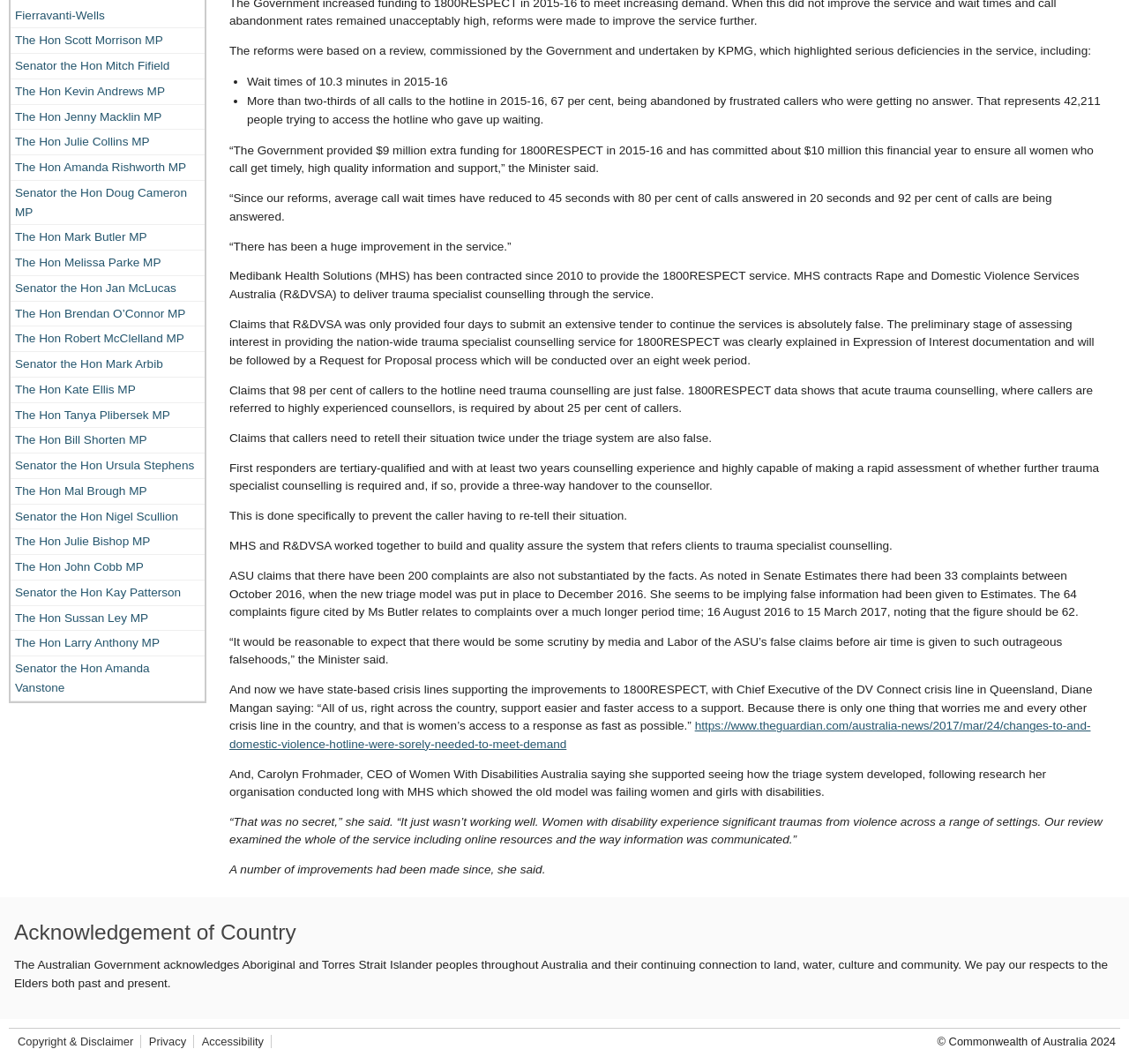Please determine the bounding box coordinates for the UI element described as: "The Hon Larry Anthony MP".

[0.009, 0.593, 0.181, 0.616]